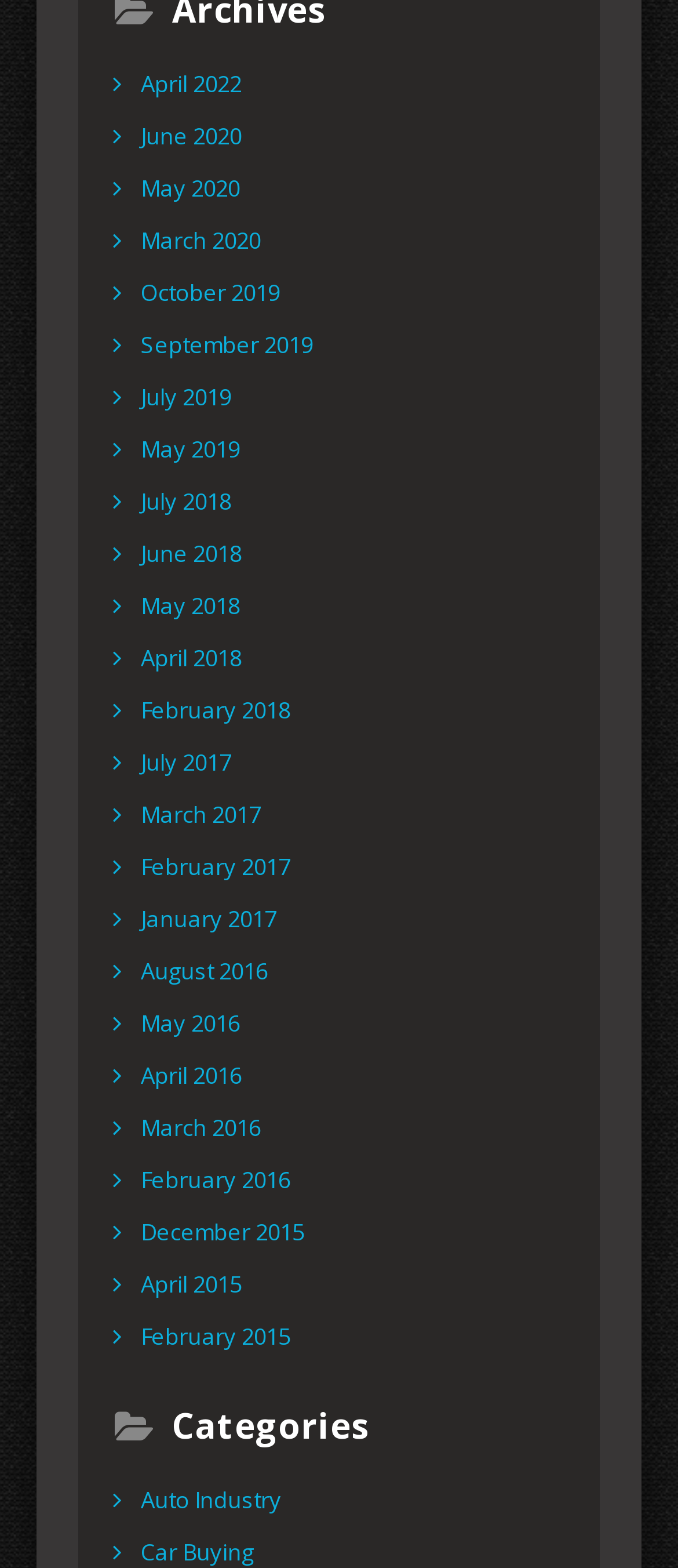How many categories are available on this webpage?
Look at the image and respond with a one-word or short phrase answer.

1